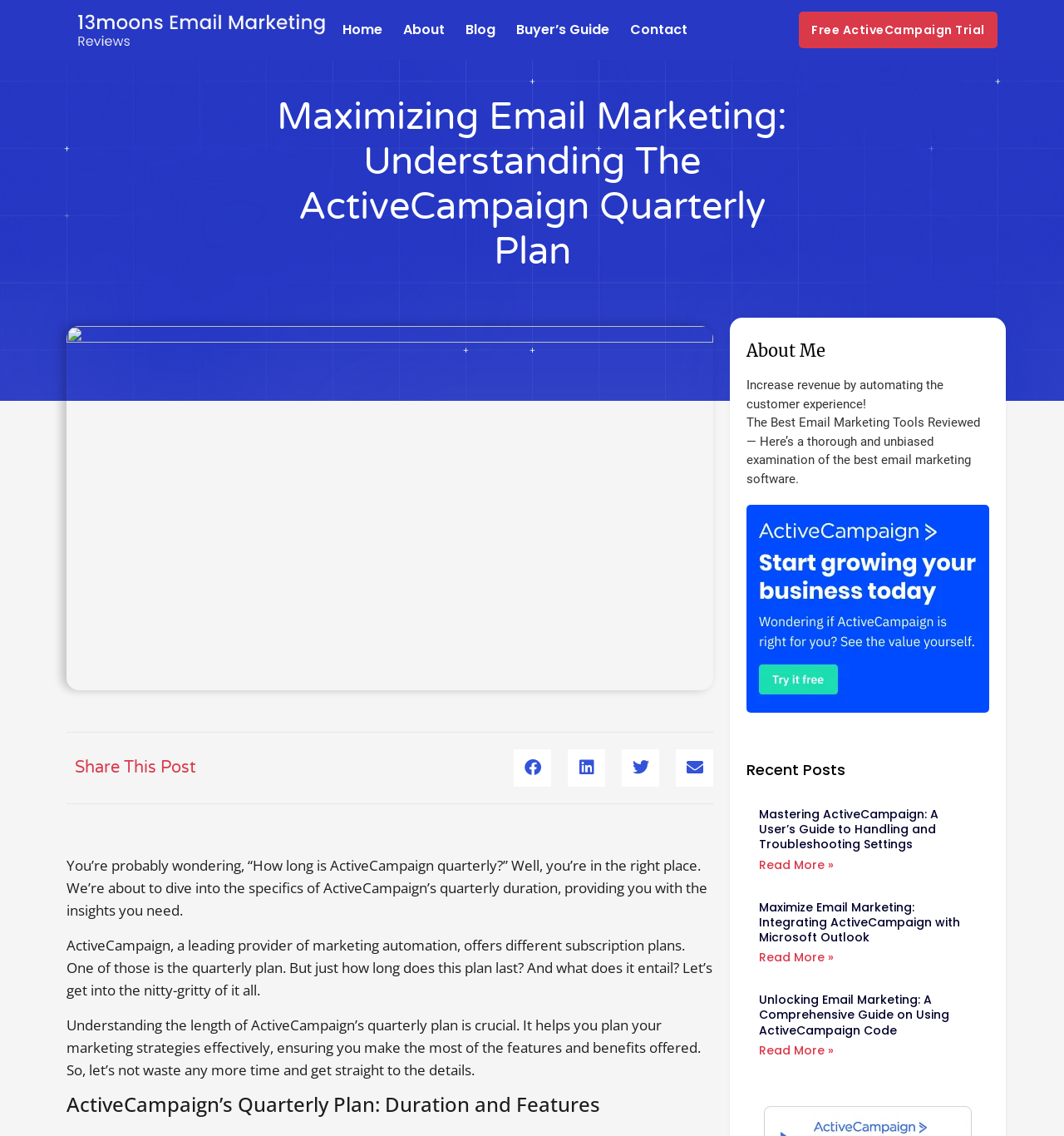Please determine the bounding box coordinates of the clickable area required to carry out the following instruction: "Click on the 'Home' link". The coordinates must be four float numbers between 0 and 1, represented as [left, top, right, bottom].

[0.322, 0.0, 0.359, 0.053]